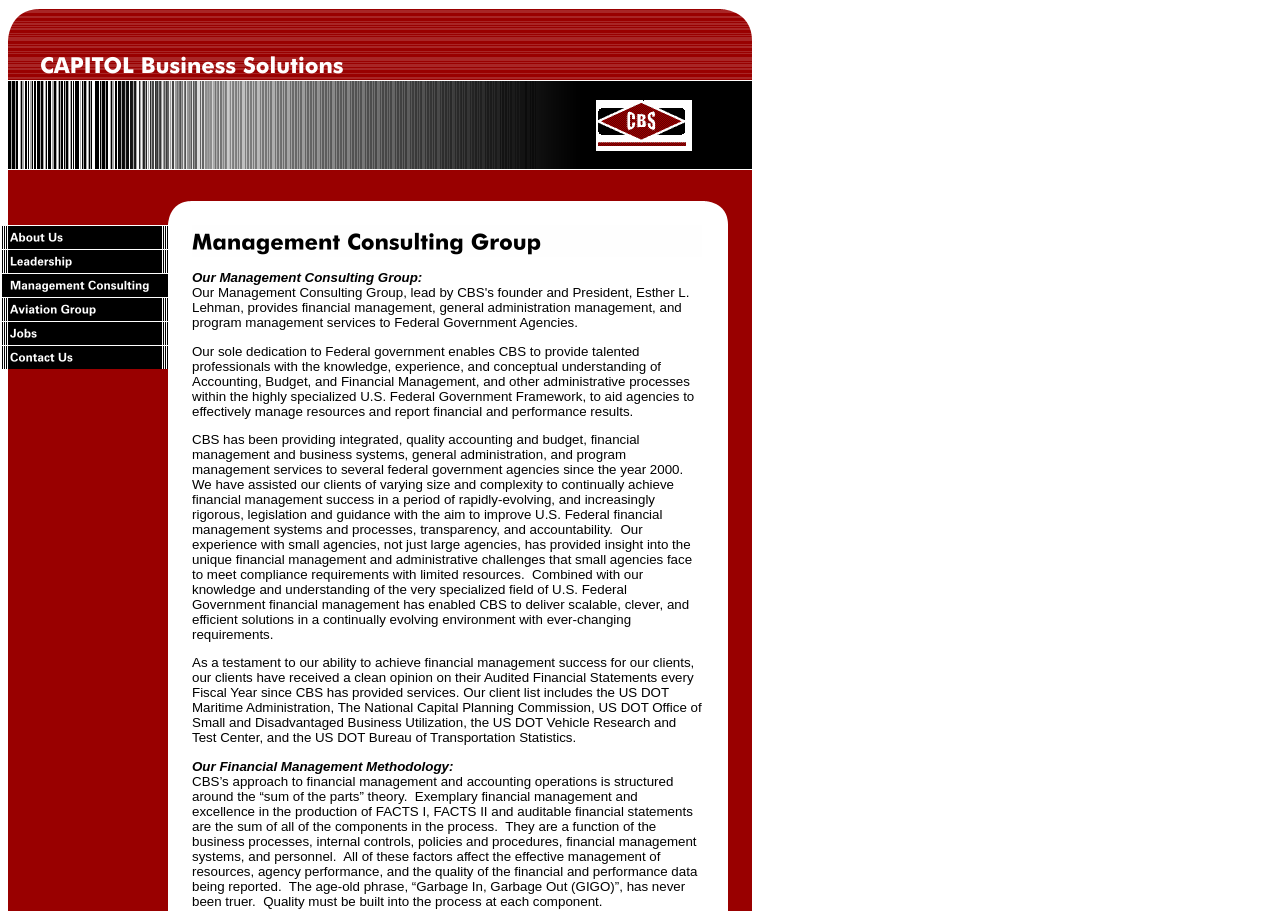What services does CBS provide?
Using the image, elaborate on the answer with as much detail as possible.

CBS provides services such as accounting, budget, financial management, and other administrative processes within the U.S. Federal Government Framework, as mentioned in the static text on the webpage.